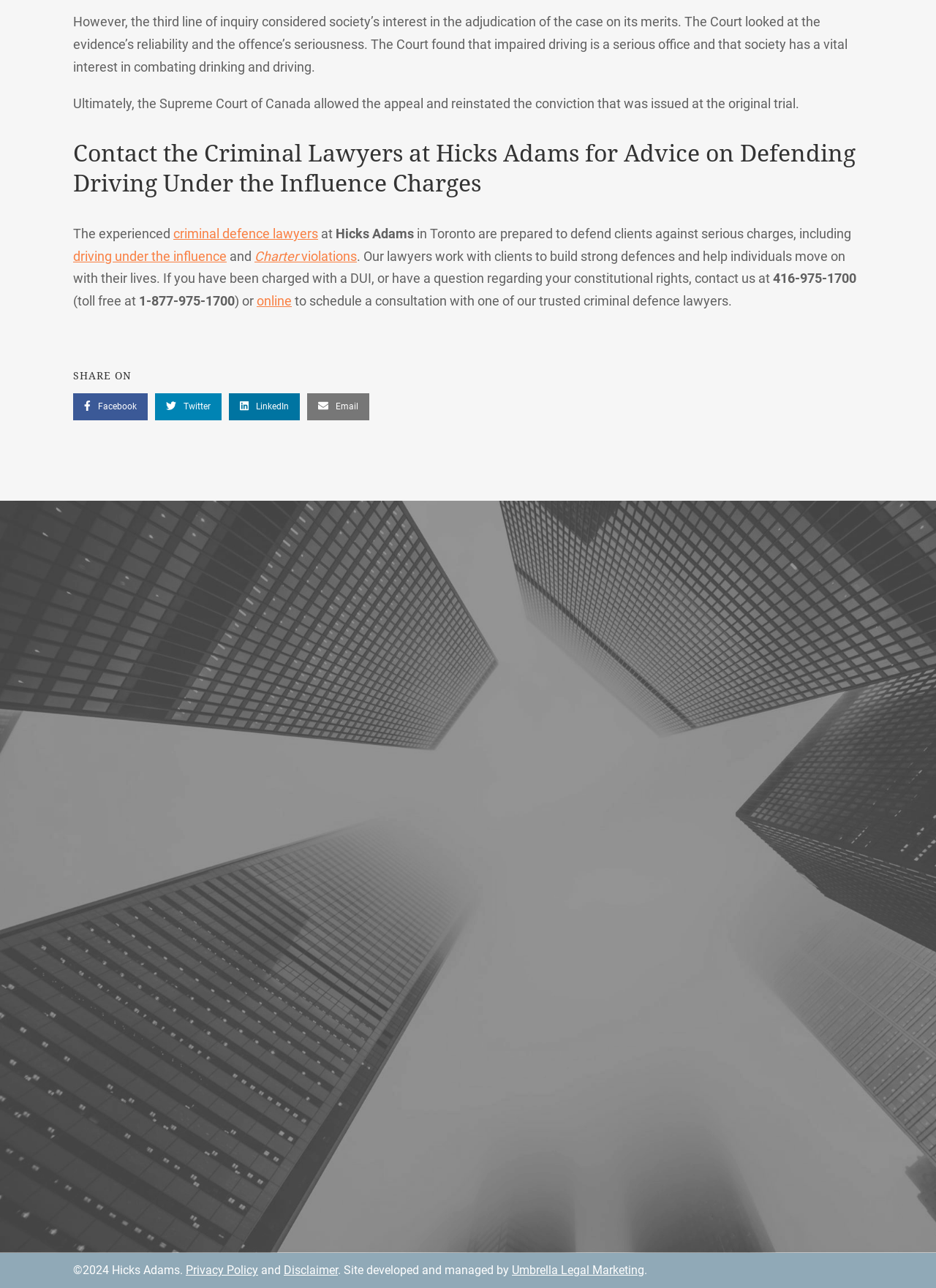What is the purpose of the form on the webpage?
Answer the question with a single word or phrase derived from the image.

To contact the lawyers